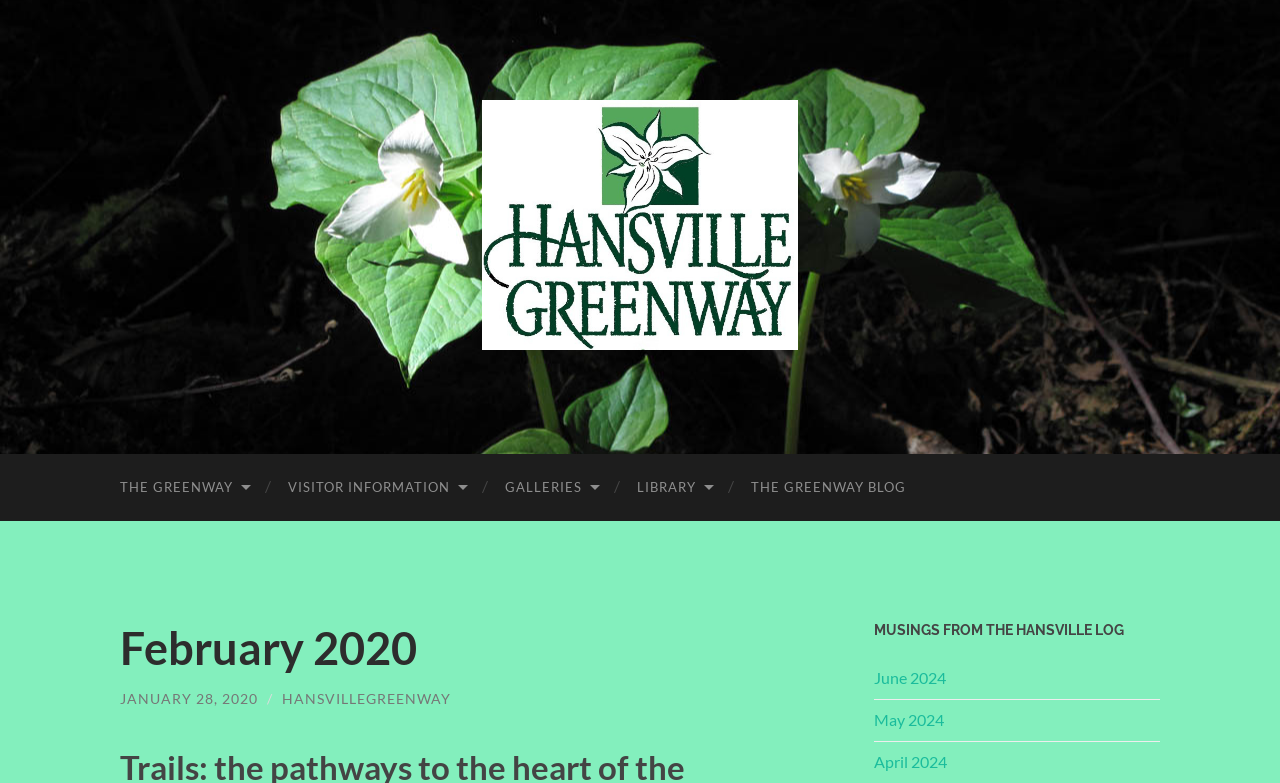Review the image closely and give a comprehensive answer to the question: What is the name of the greenway?

The question is asking for the name of the greenway, which can be found in the link 'The Hansville Greenway' at the top of the webpage, and also in the root element 'February 2020 – The Hansville Greenway'.